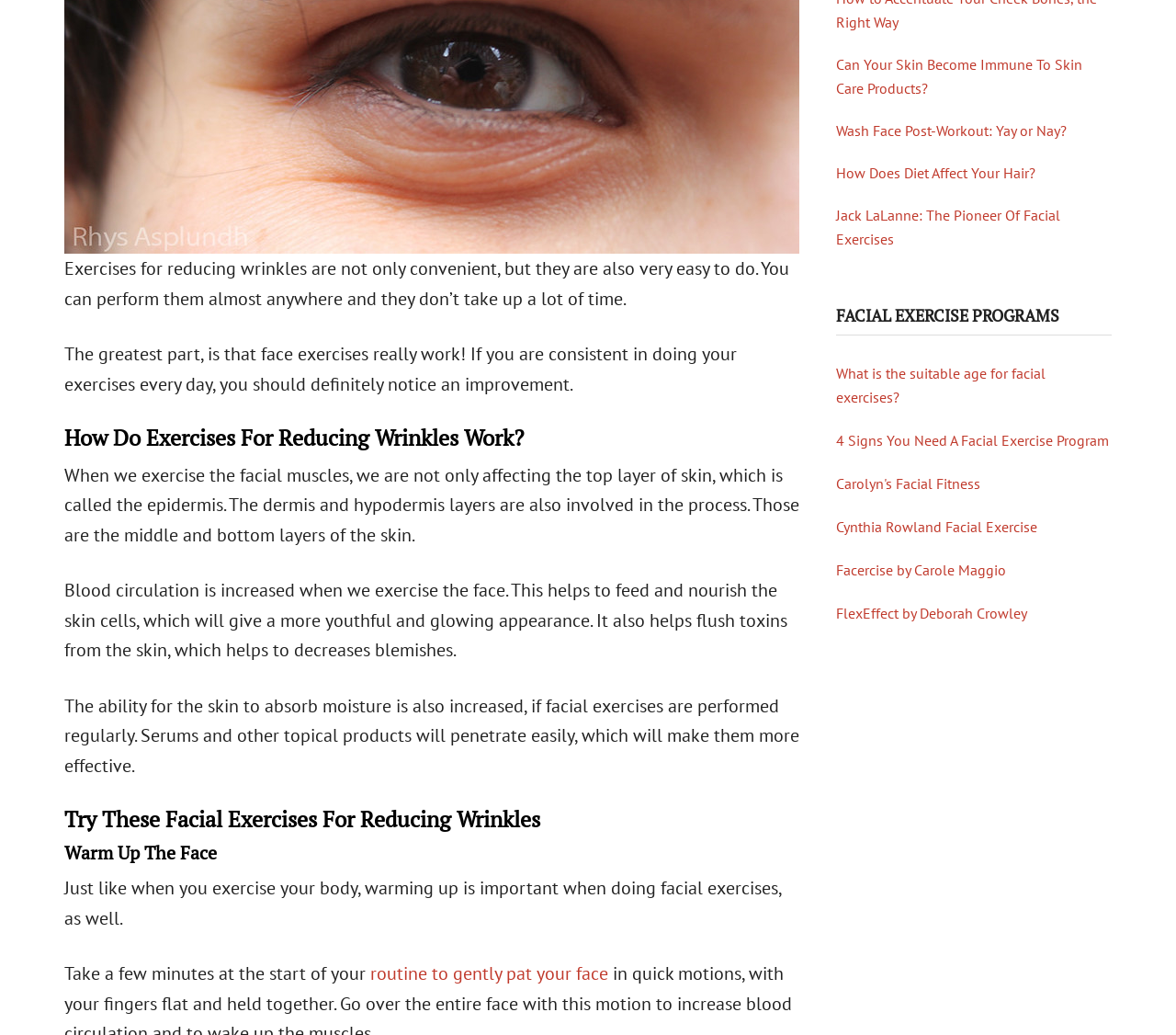Provide the bounding box coordinates of the HTML element described by the text: "Carolyn's Facial Fitness".

[0.711, 0.456, 0.945, 0.479]